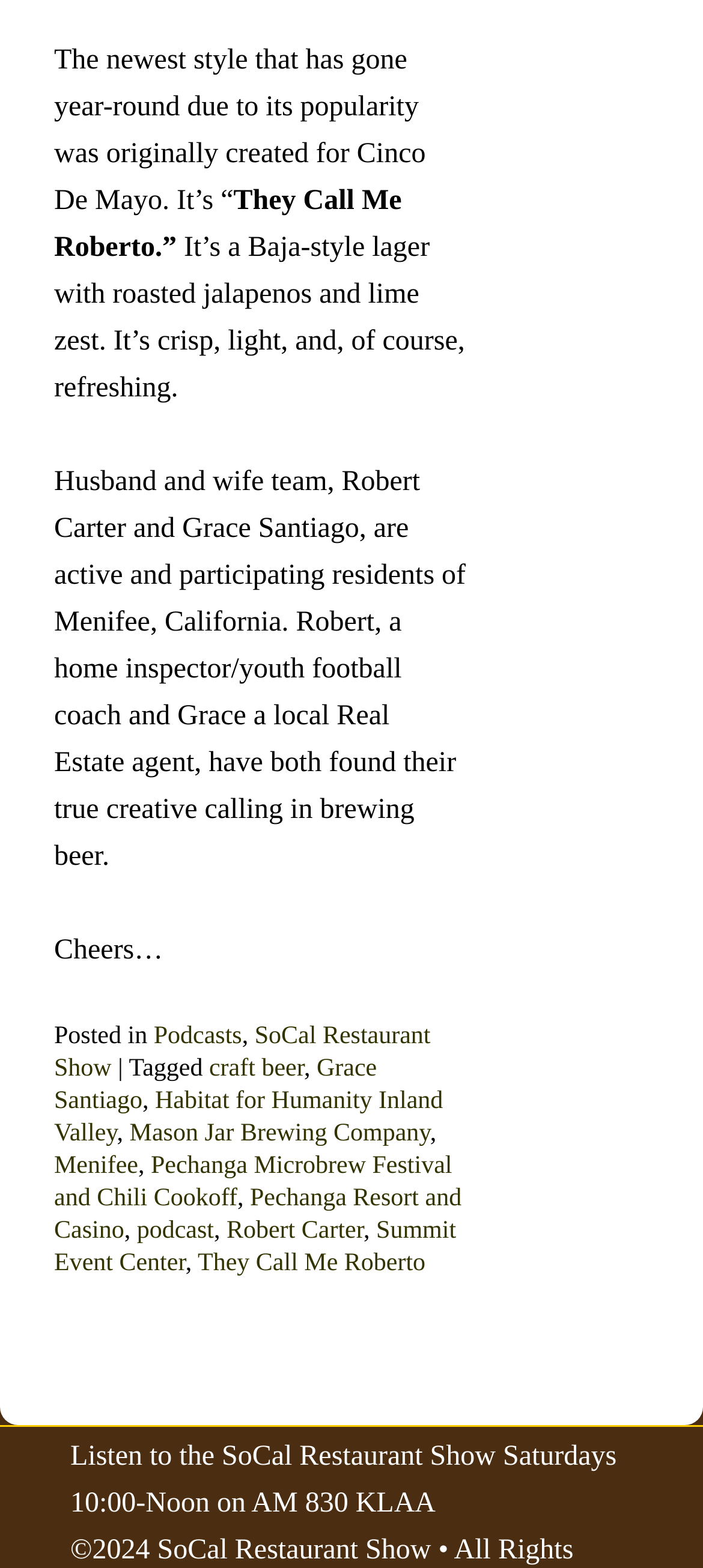Find the bounding box coordinates of the element you need to click on to perform this action: 'Click on the 'SoCal Restaurant Show' link'. The coordinates should be represented by four float values between 0 and 1, in the format [left, top, right, bottom].

[0.077, 0.653, 0.612, 0.691]